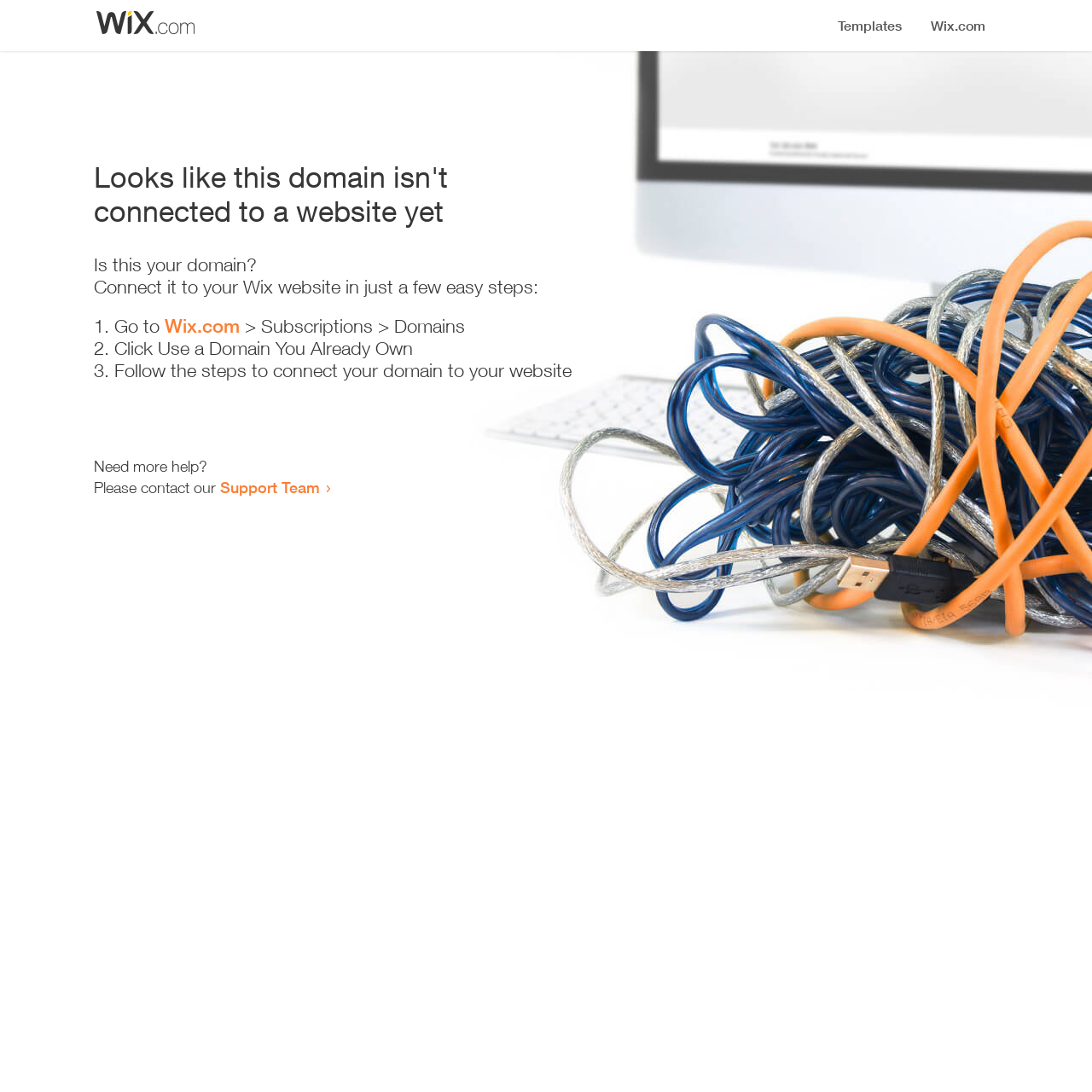Given the content of the image, can you provide a detailed answer to the question?
What is the current status of the domain?

The webpage indicates that the domain is not connected to a website yet, as stated in the heading 'Looks like this domain isn't connected to a website yet'.